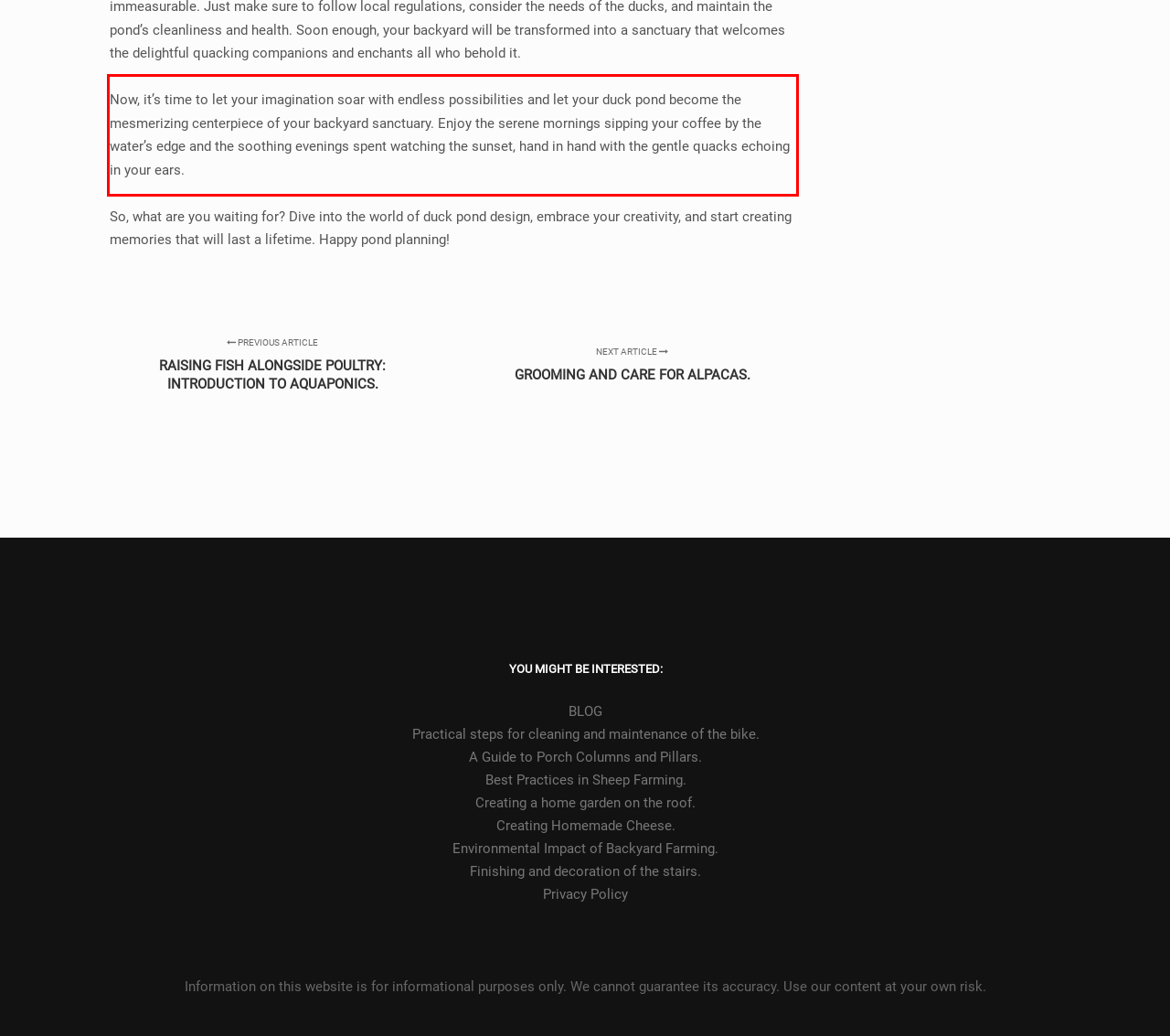Given a webpage screenshot, identify the text inside the red bounding box using OCR and extract it.

Now, it’s time ⁣to let your imagination soar‌ with endless possibilities⁢ and let your duck pond become the⁣ mesmerizing centerpiece⁣ of your⁤ backyard‍ sanctuary. Enjoy the serene mornings sipping ⁢your coffee by the ​water’s edge⁢ and the soothing evenings ⁣spent watching the sunset, hand in hand with‍ the gentle quacks⁢ echoing in your⁢ ears.